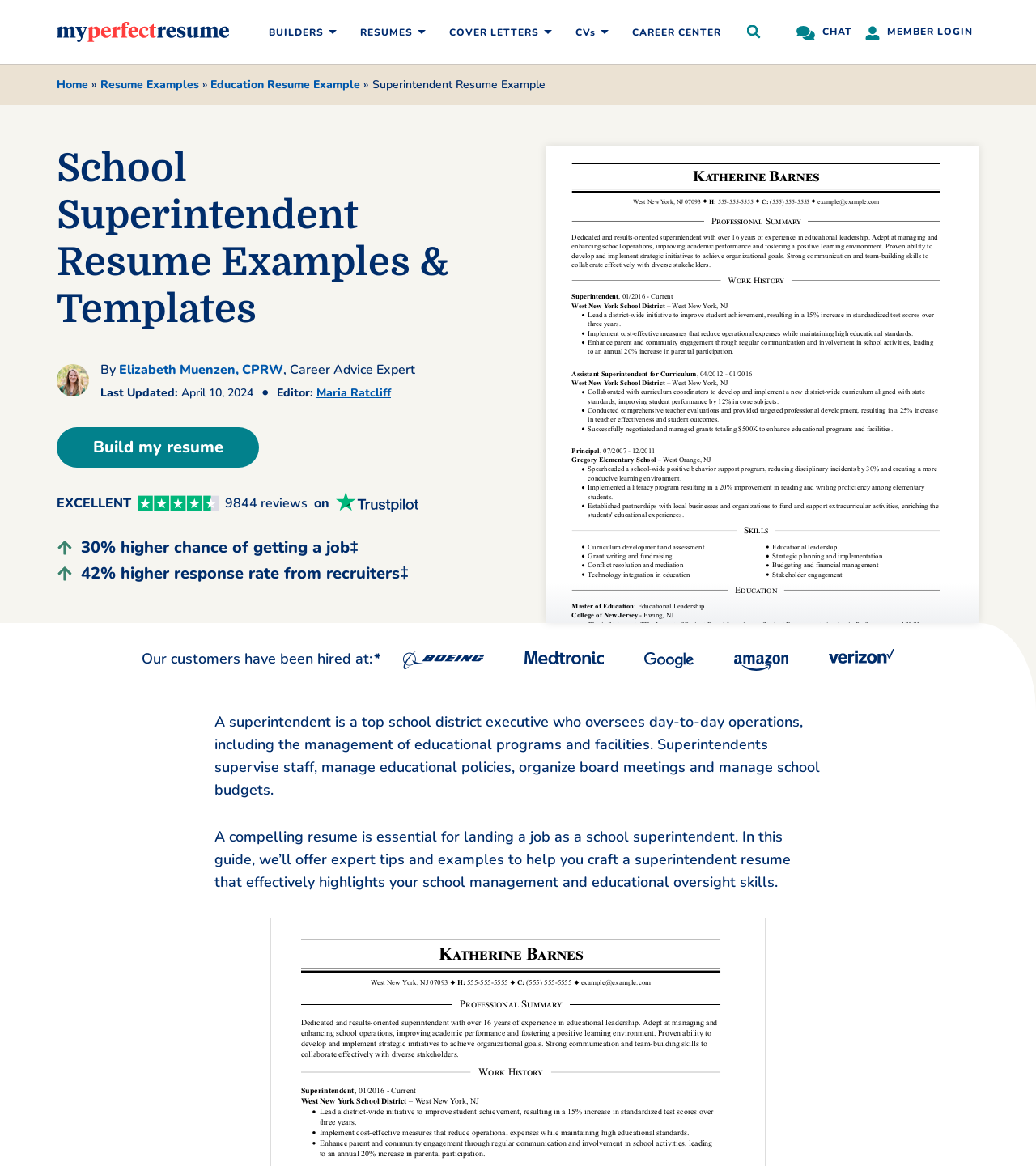Please determine the bounding box coordinates of the element's region to click in order to carry out the following instruction: "Go to the 'CAREER CENTER'". The coordinates should be four float numbers between 0 and 1, i.e., [left, top, right, bottom].

[0.598, 0.01, 0.708, 0.045]